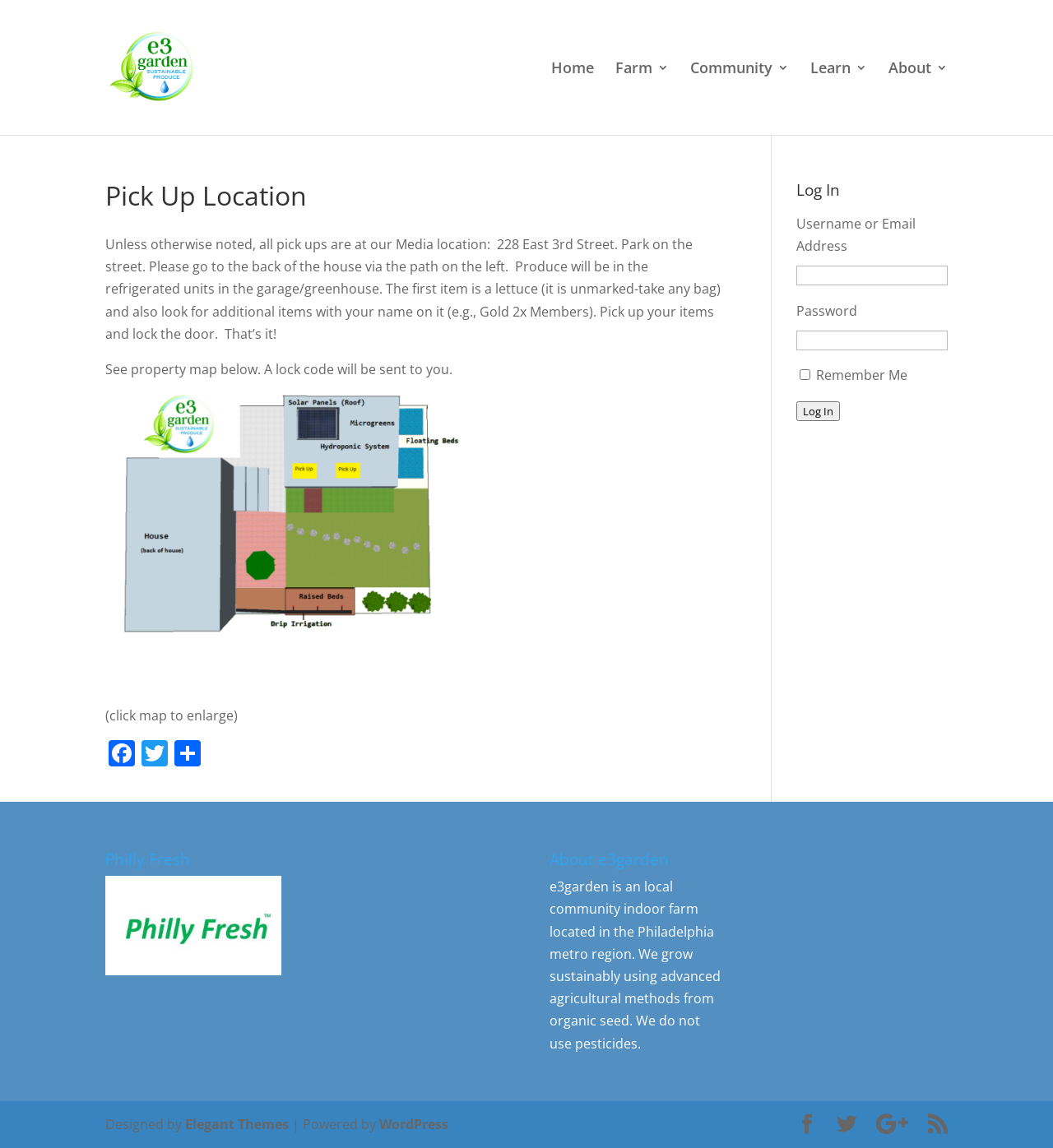What is the name of the local community indoor farm?
Refer to the screenshot and answer in one word or phrase.

e3garden